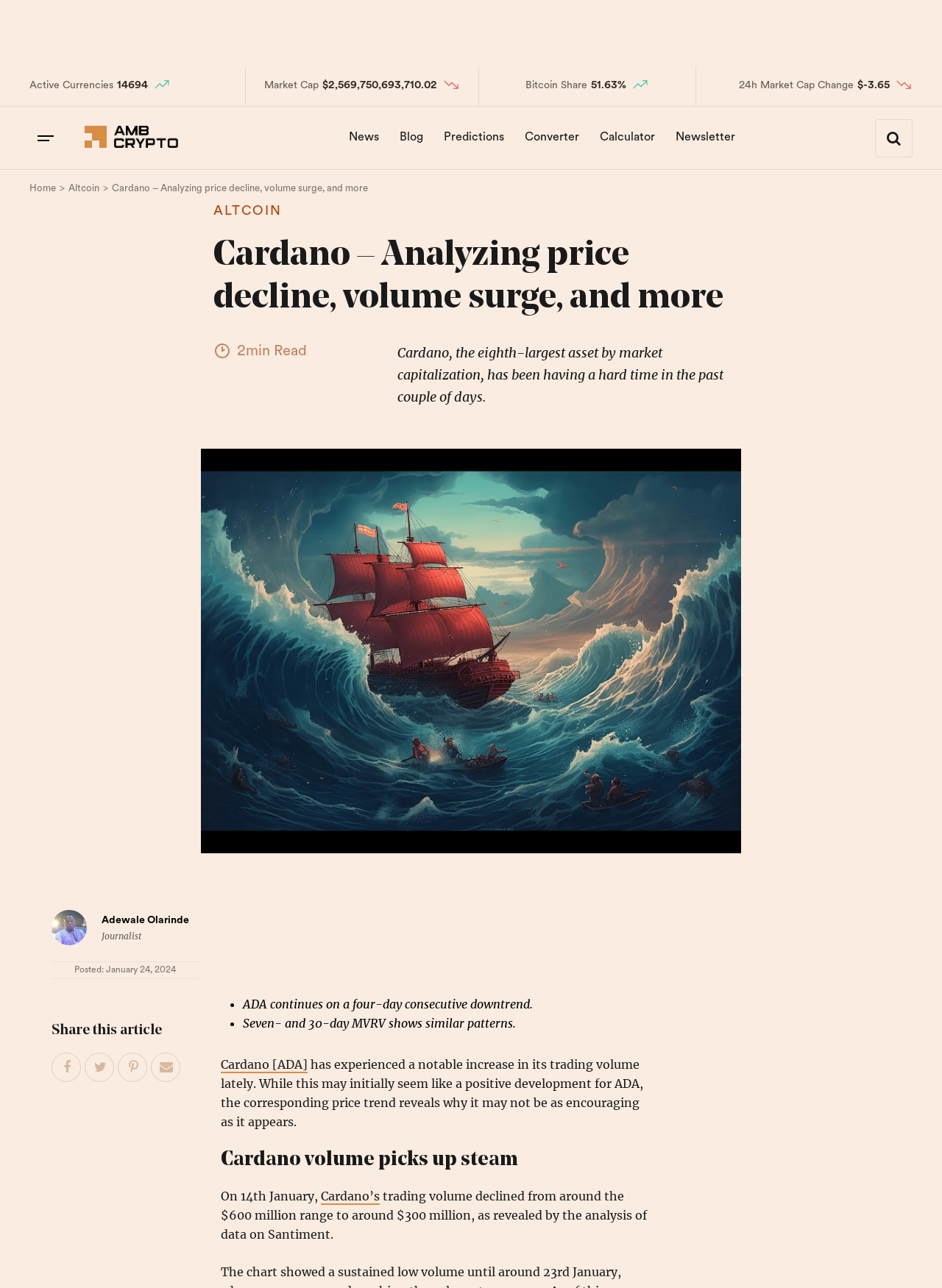Provide the bounding box coordinates of the UI element this sentence describes: "Cardano’s".

[0.341, 0.923, 0.403, 0.935]